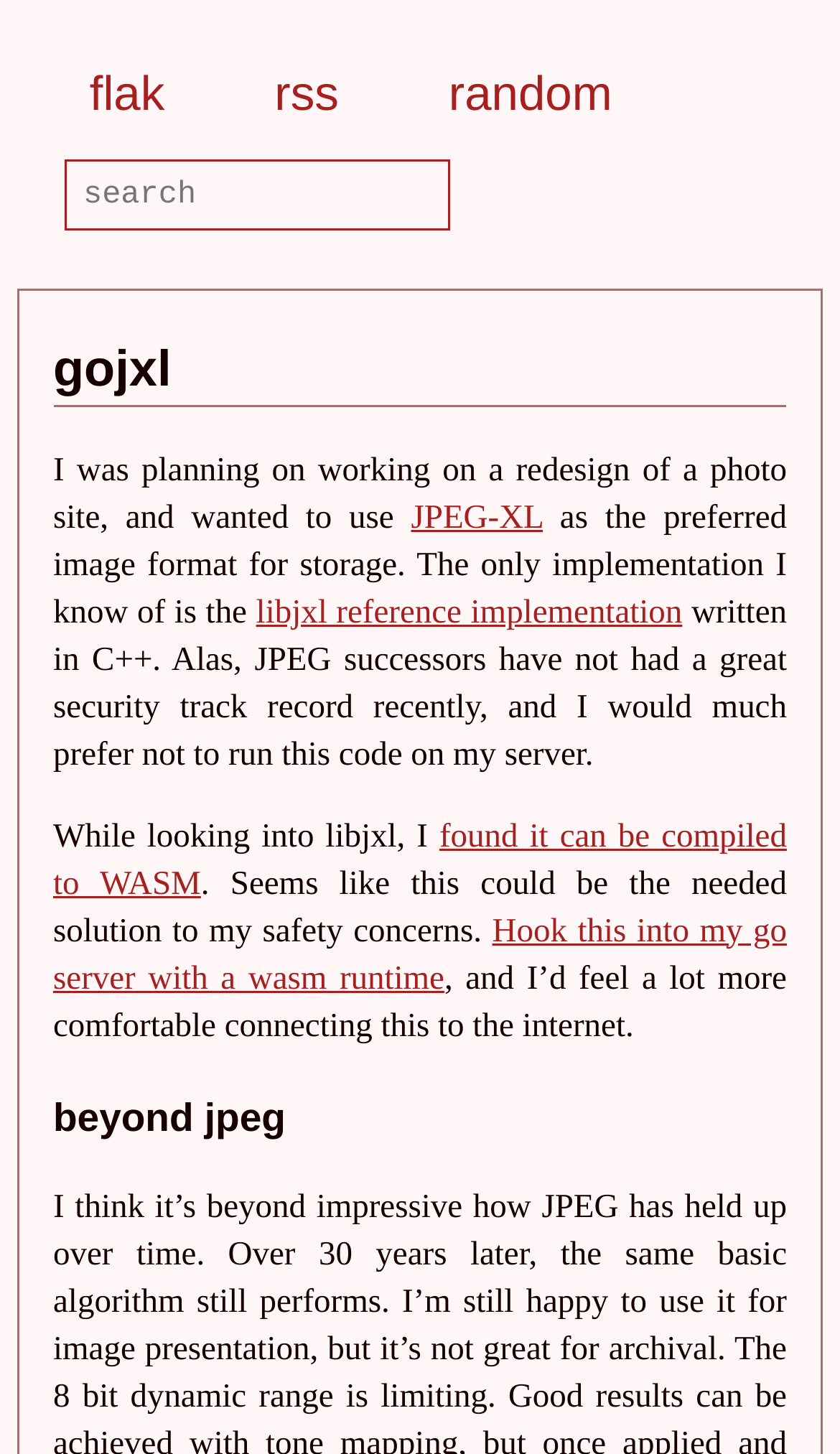Locate the bounding box coordinates of the element that should be clicked to fulfill the instruction: "check libjxl reference implementation".

[0.305, 0.409, 0.812, 0.434]